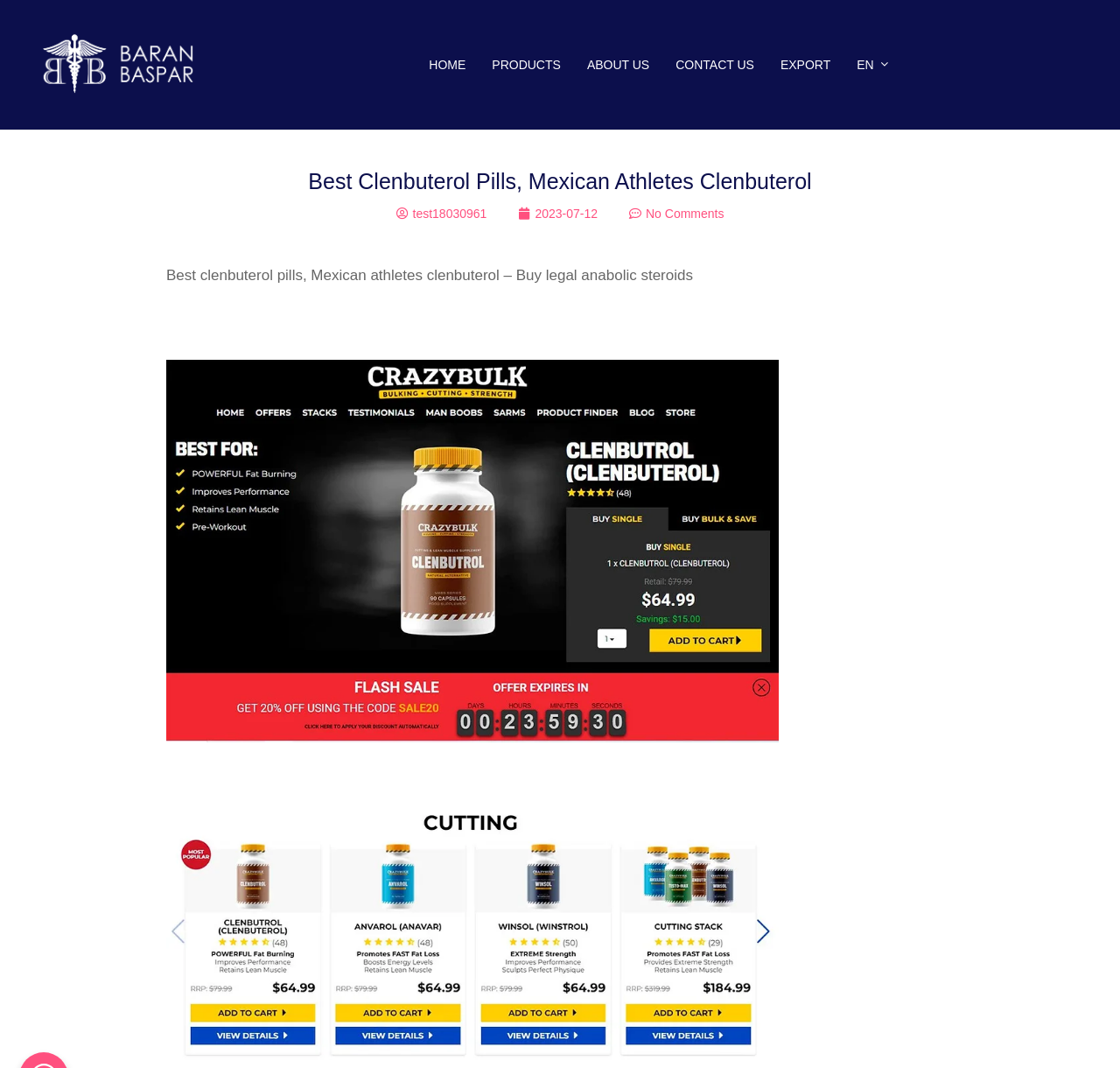Identify the bounding box coordinates for the element you need to click to achieve the following task: "Click the HOME link". The coordinates must be four float values ranging from 0 to 1, formatted as [left, top, right, bottom].

[0.383, 0.04, 0.416, 0.081]